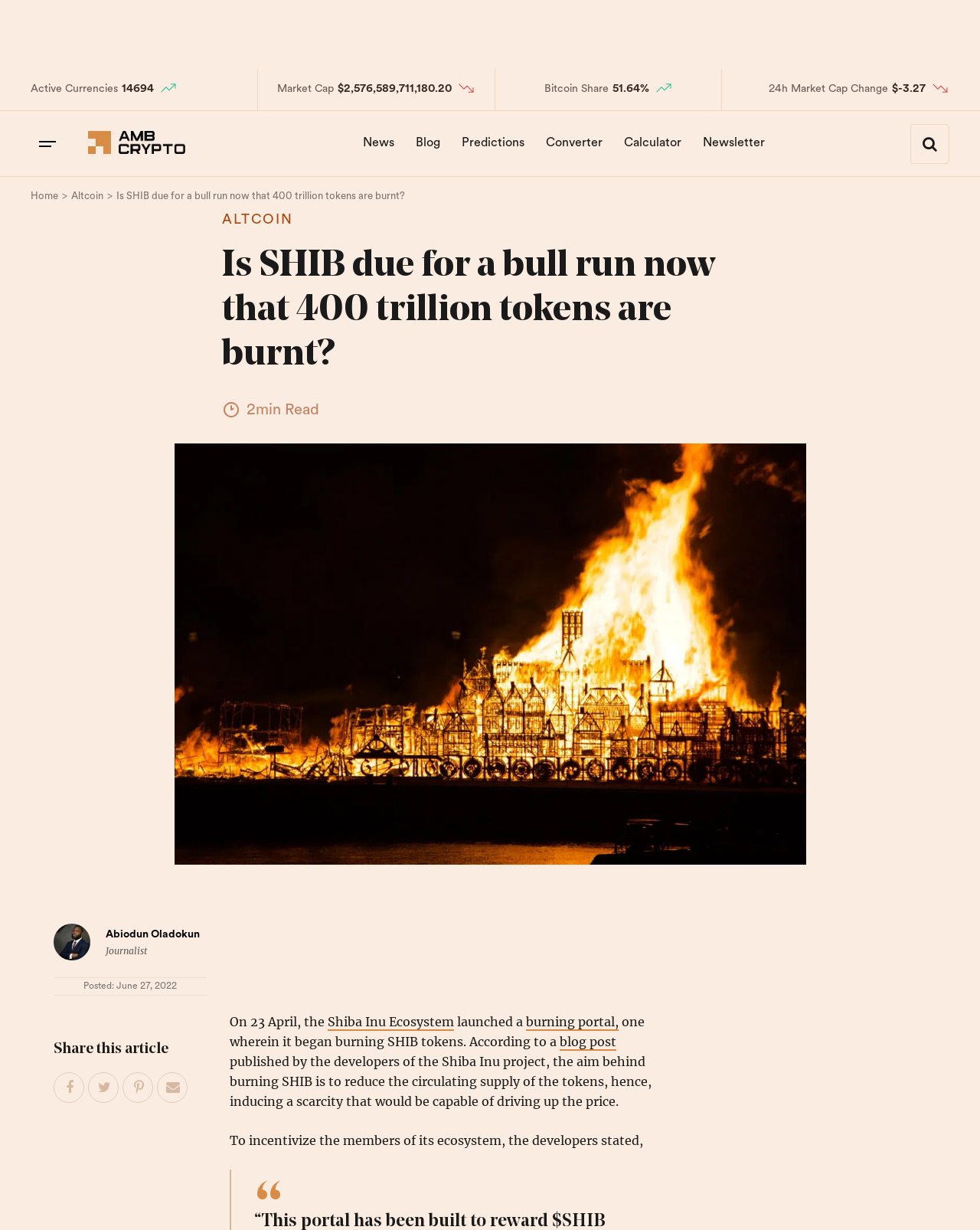What is the current market capitalization of SHIB?
Using the image as a reference, answer the question with a short word or phrase.

$2,576,589,711,180.20